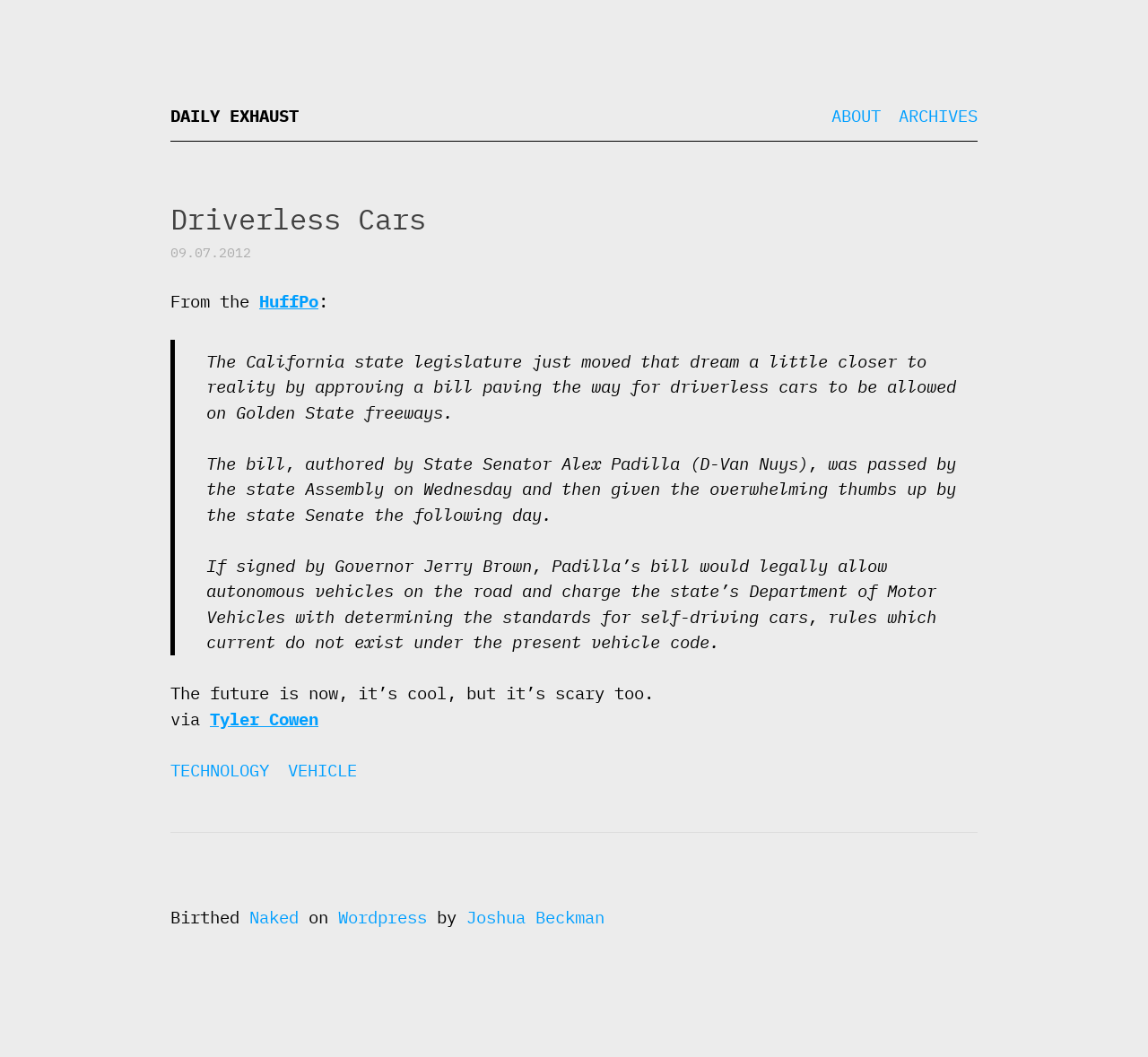Calculate the bounding box coordinates of the UI element given the description: "HuffPo".

[0.226, 0.274, 0.277, 0.295]